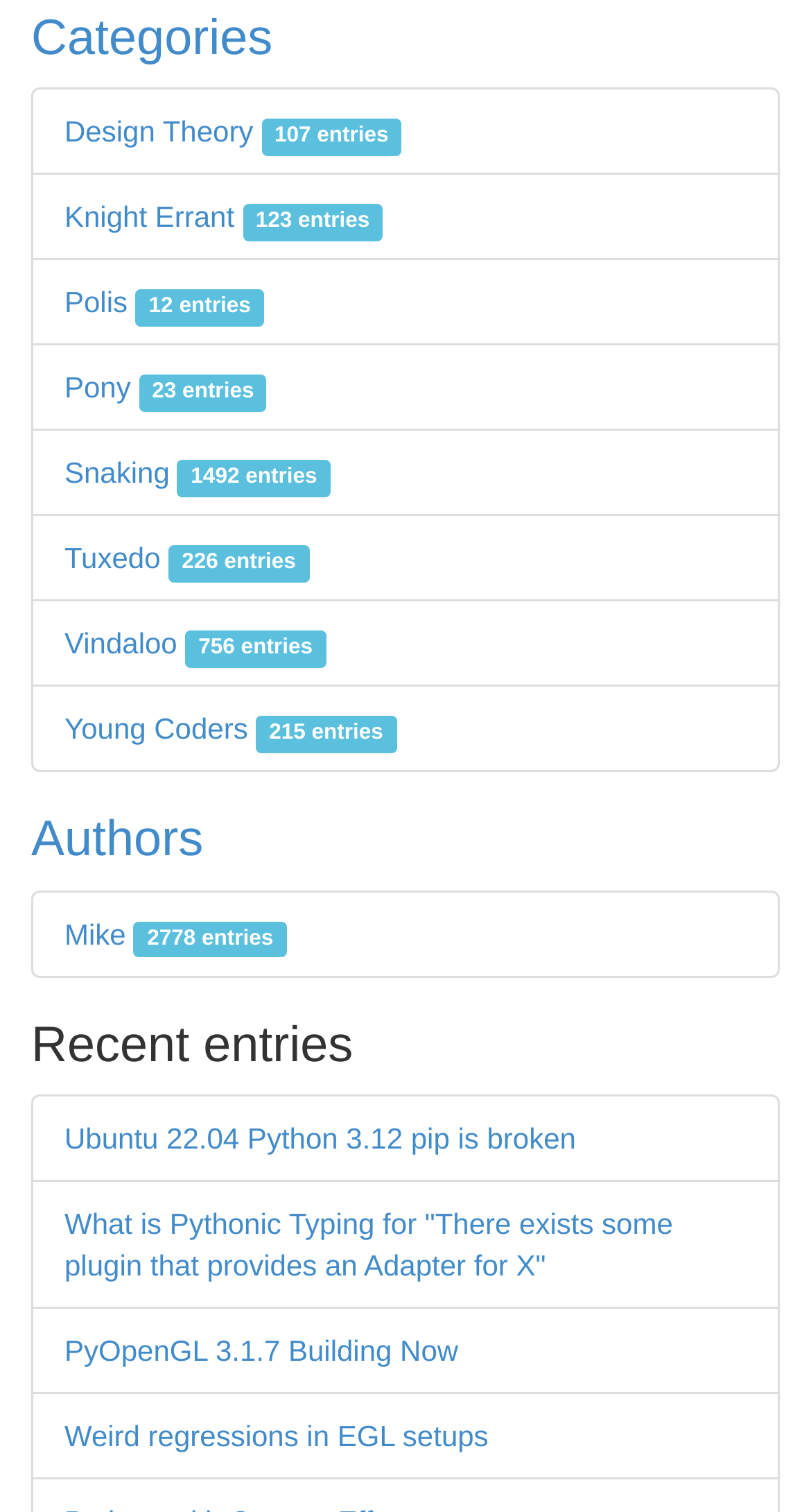Identify the bounding box coordinates necessary to click and complete the given instruction: "Read Ubuntu 22.04 Python 3.12 pip is broken".

[0.079, 0.742, 0.71, 0.764]